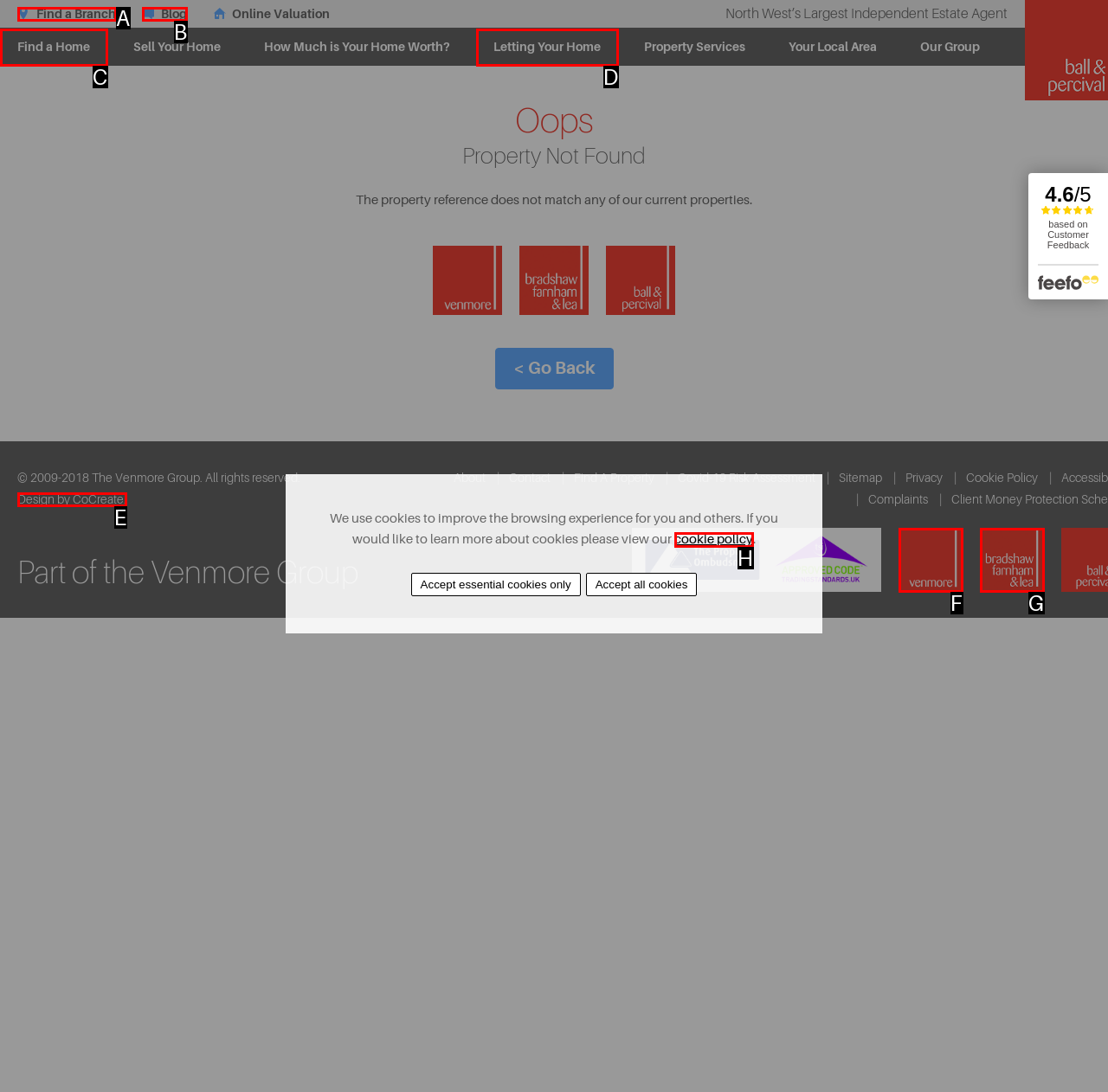Tell me which one HTML element best matches the description: cookie policy
Answer with the option's letter from the given choices directly.

H